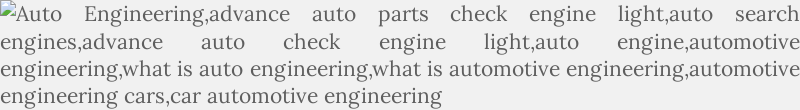From the details in the image, provide a thorough response to the question: What is the purpose of the check engine light?

The image mentions 'check engine light' as one of the key terms related to automotive engineering, implying that the check engine light is an important indicator of potential engine problems or issues that need to be addressed.